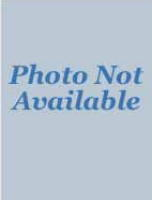How old was Renato Cestino when he passed away?
Please respond to the question with a detailed and well-explained answer.

The caption states that Renato Cestino was born circa 1962 and passed away in 2005, which means he was 43 years old at the time of his passing.